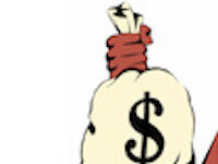What is the purpose of the red ribbon on the money bag?
Look at the image and construct a detailed response to the question.

The caption states that the bag is tied with a red ribbon, suggesting it is filled with cash, which reinforces the idea that the image is related to financial support or donations.